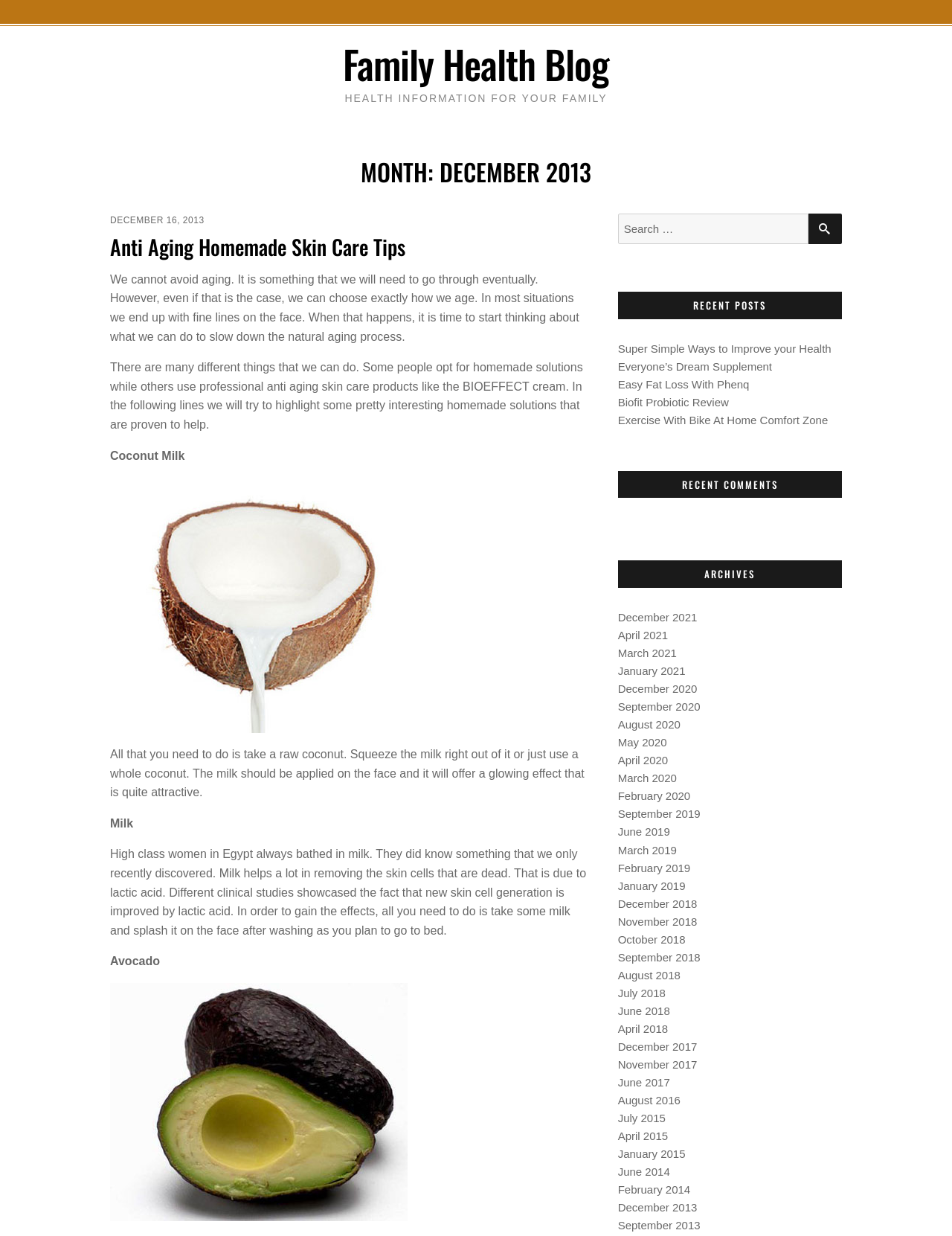Please find and generate the text of the main header of the webpage.

Family Health Blog